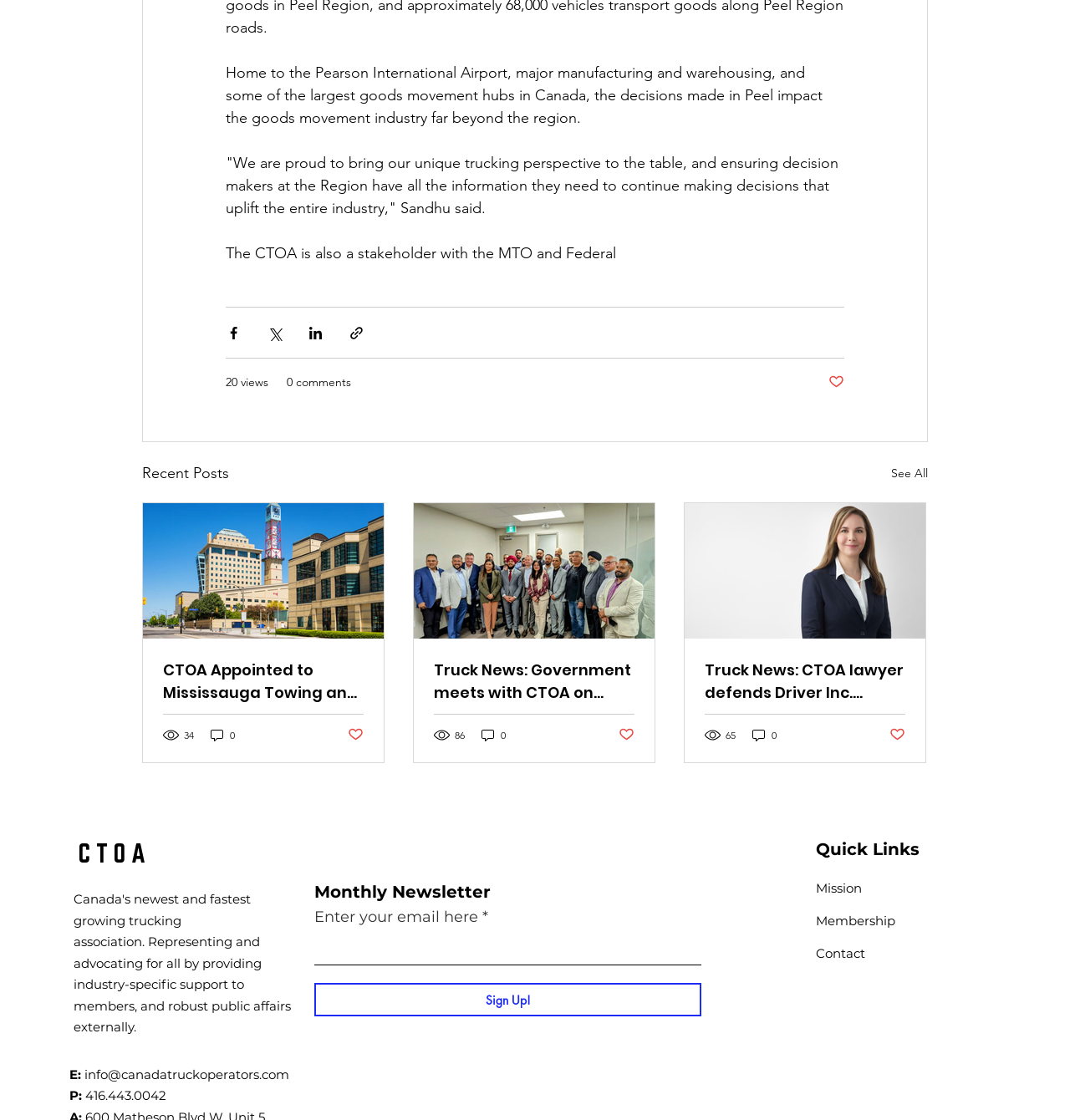Provide a brief response to the question using a single word or phrase: 
What is the name of the organization?

CTOA